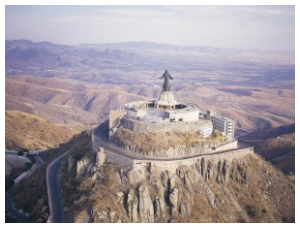What is the significance of the colorful t-shirts worn by pilgrims?
Examine the image closely and answer the question with as much detail as possible.

According to the caption, pilgrims from various regions wear colorful t-shirts that represent their hometowns, indicating their origin and adding to the cultural diversity of the gathering.